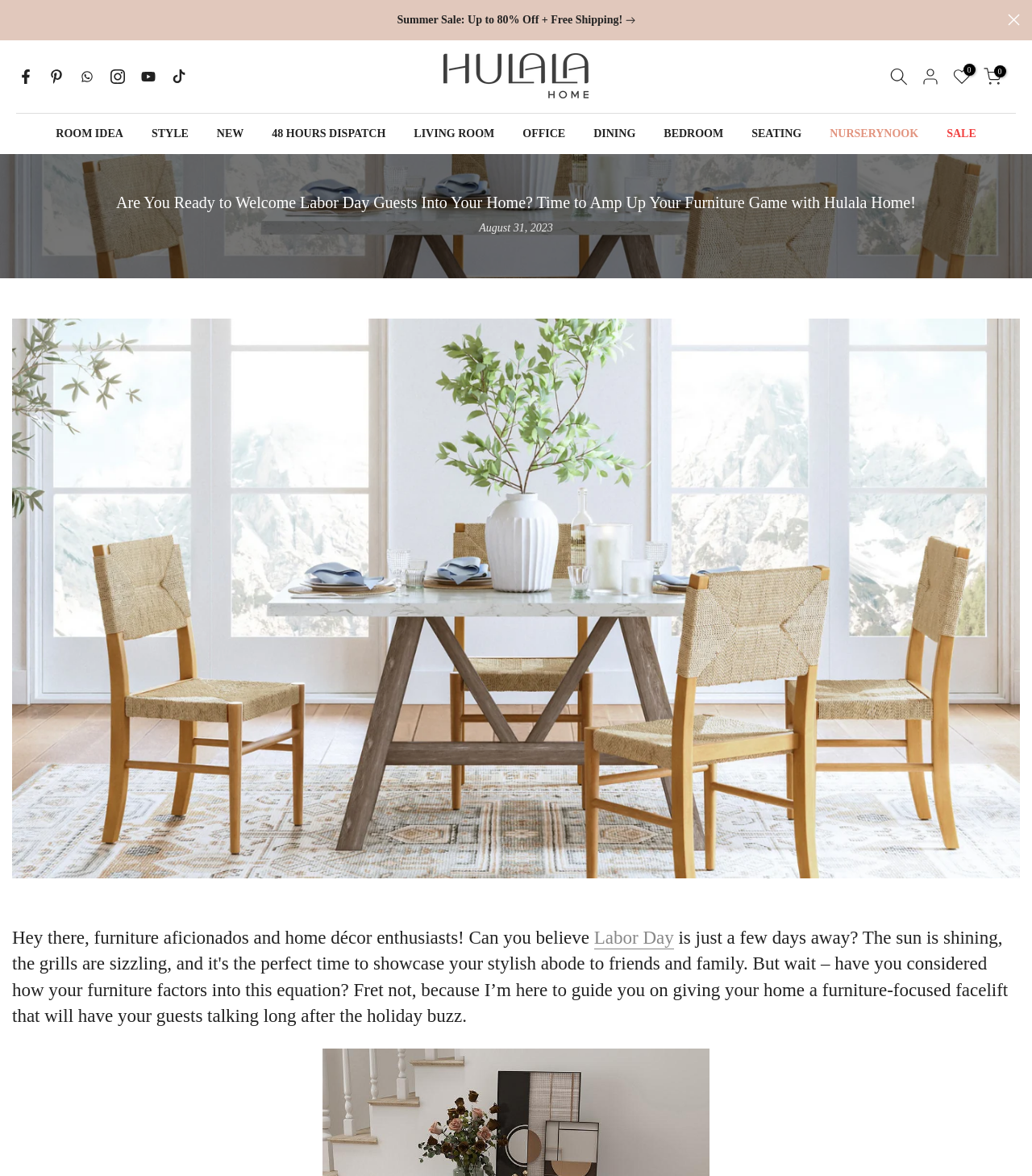Answer in one word or a short phrase: 
What is the main topic of the article?

Furniture